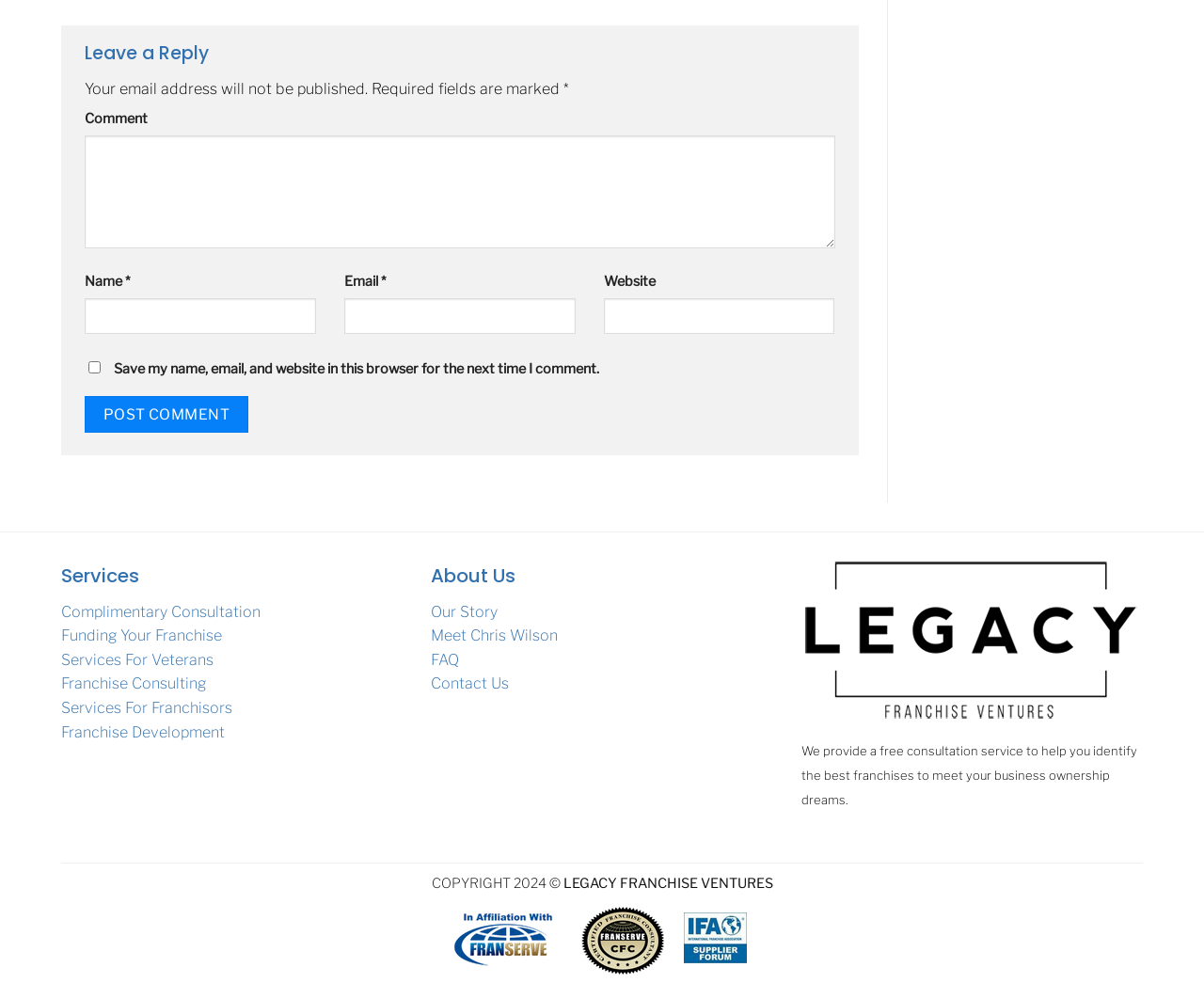Please determine the bounding box coordinates of the clickable area required to carry out the following instruction: "Leave a comment". The coordinates must be four float numbers between 0 and 1, represented as [left, top, right, bottom].

[0.07, 0.136, 0.693, 0.249]